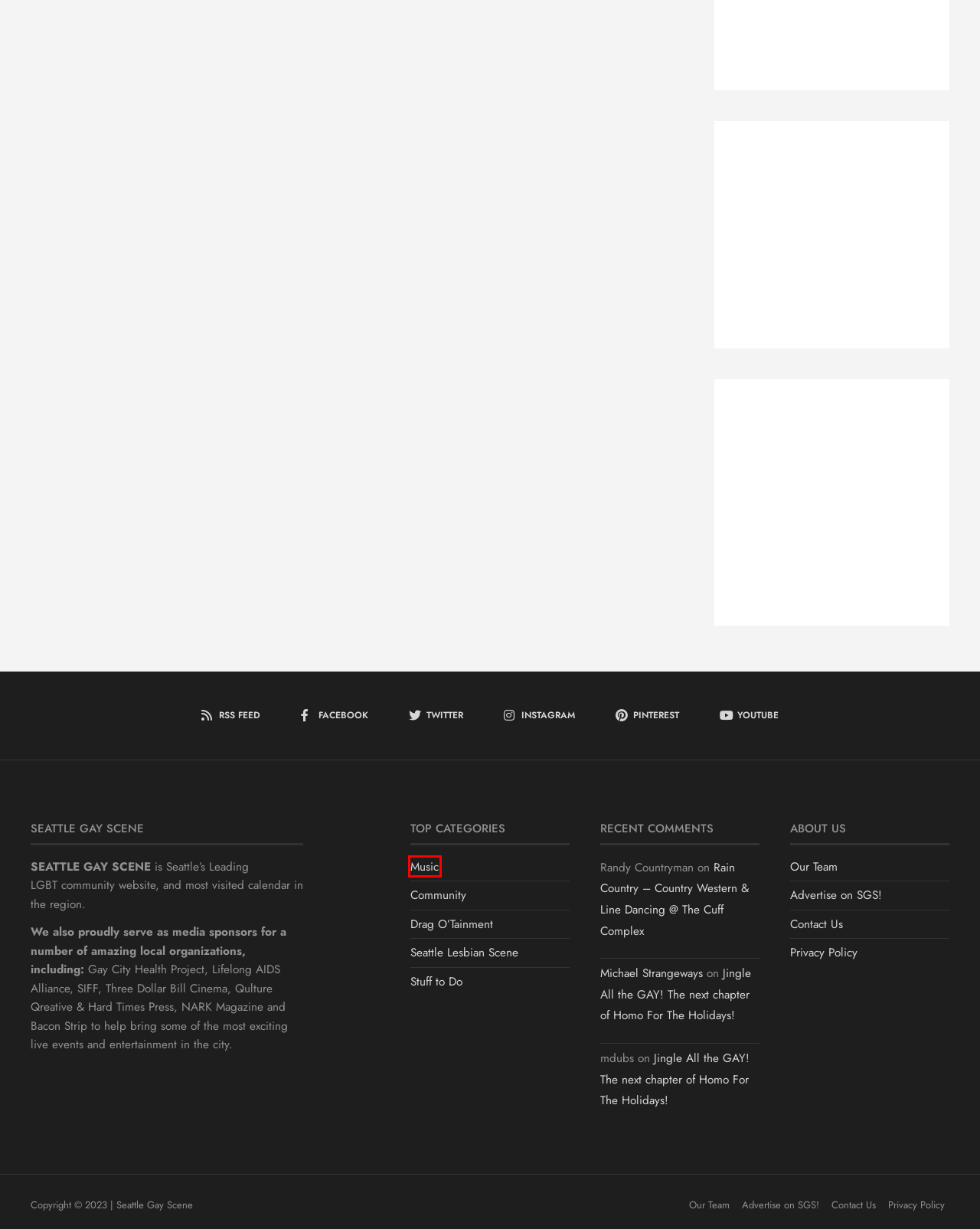Review the screenshot of a webpage that includes a red bounding box. Choose the most suitable webpage description that matches the new webpage after clicking the element within the red bounding box. Here are the candidates:
A. Rain Country – Country Western & Line Dancing @ The Cuff Complex – Seattle Gay Scene
B. Drag O’Tainment – Seattle Gay Scene
C. Our Team – Seattle Gay Scene
D. Contact Us – Seattle Gay Scene
E. Advertise on SGS! – Seattle Gay Scene
F. Jingle All the GAY! The next chapter of Homo For The Holidays! – Seattle Gay Scene
G. Seattle Gay Scene
H. Music – Seattle Gay Scene

H